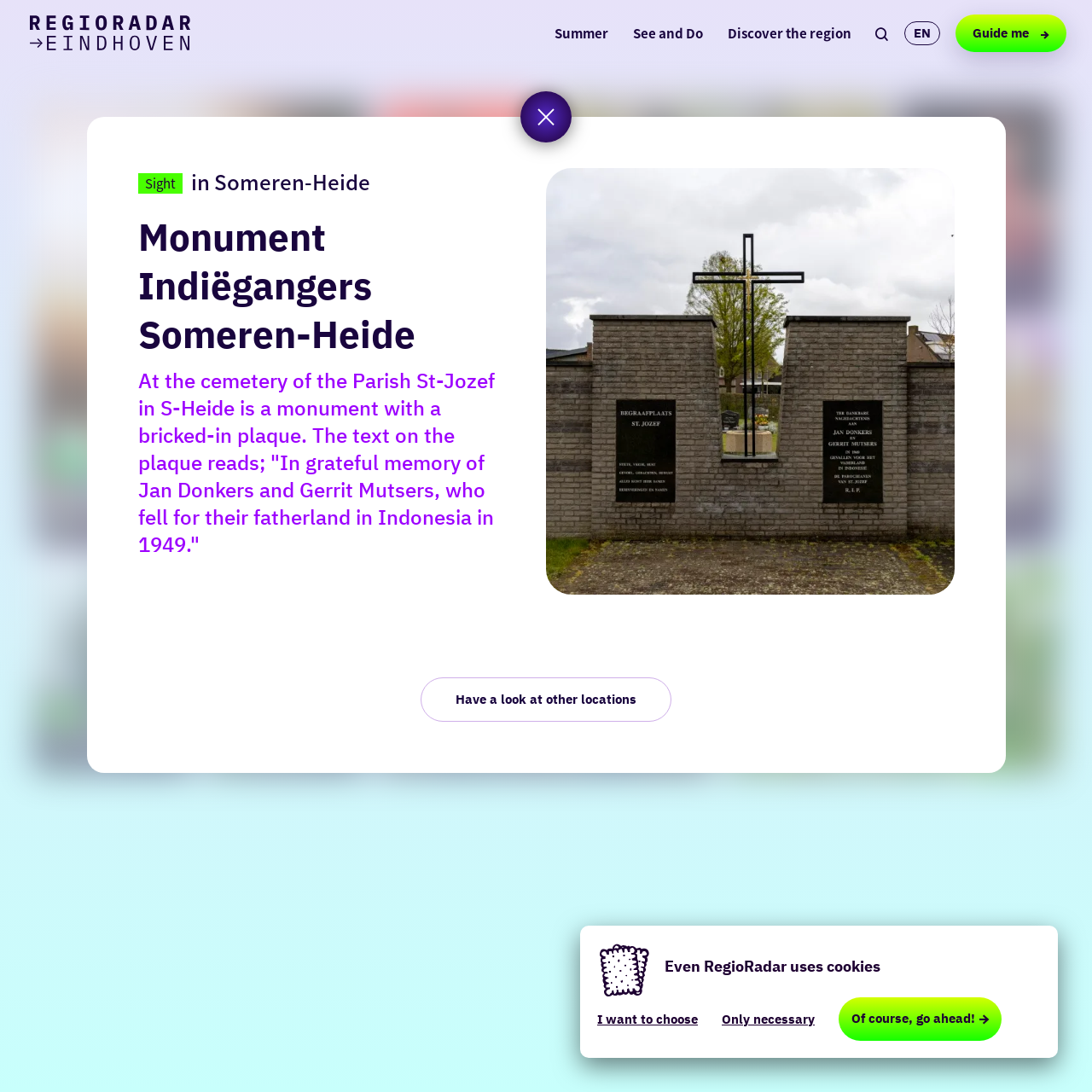Please find the bounding box for the UI component described as follows: "Summer".

[0.498, 0.015, 0.566, 0.045]